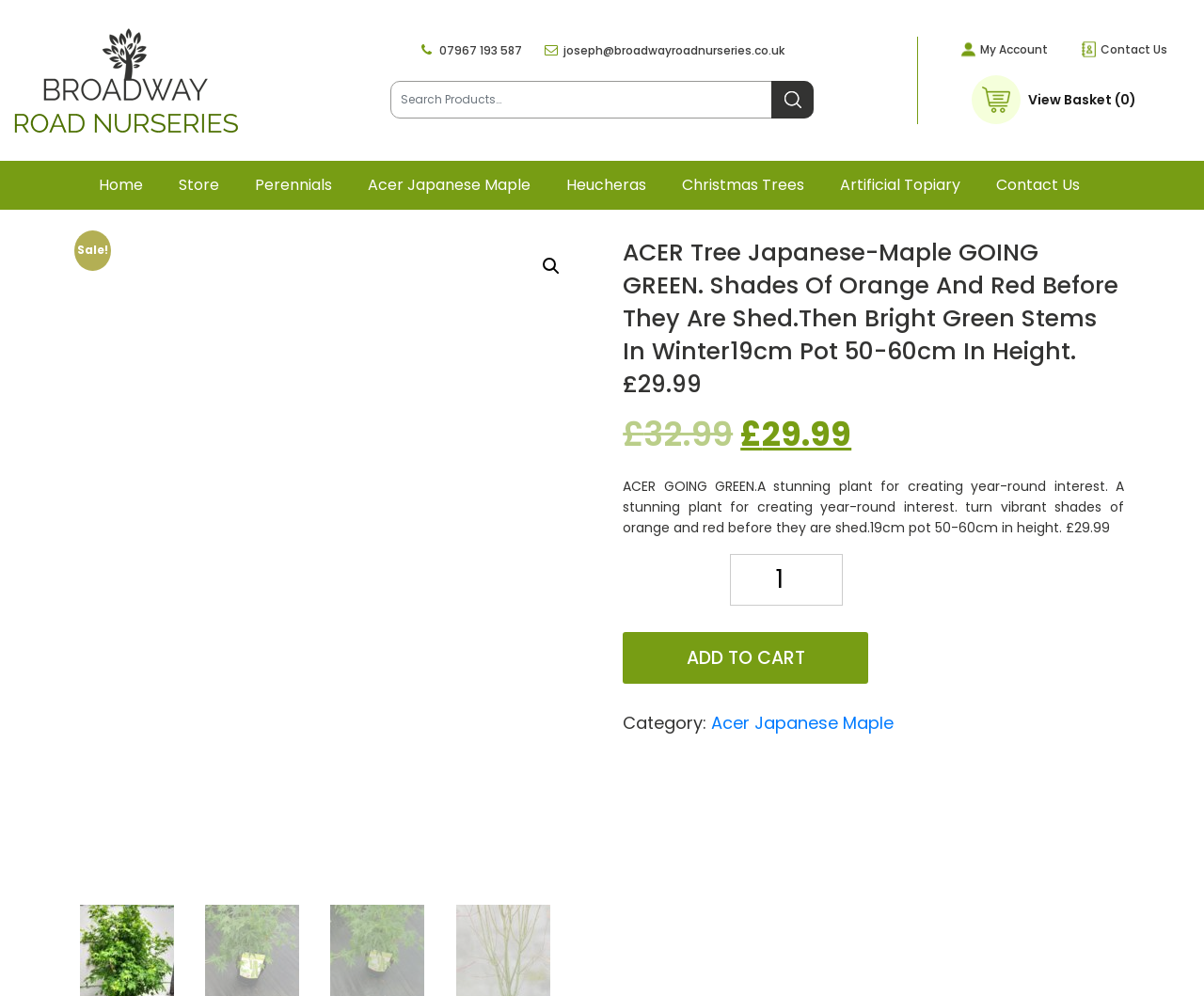Find the bounding box of the element with the following description: "Perennials". The coordinates must be four float numbers between 0 and 1, formatted as [left, top, right, bottom].

[0.198, 0.161, 0.29, 0.21]